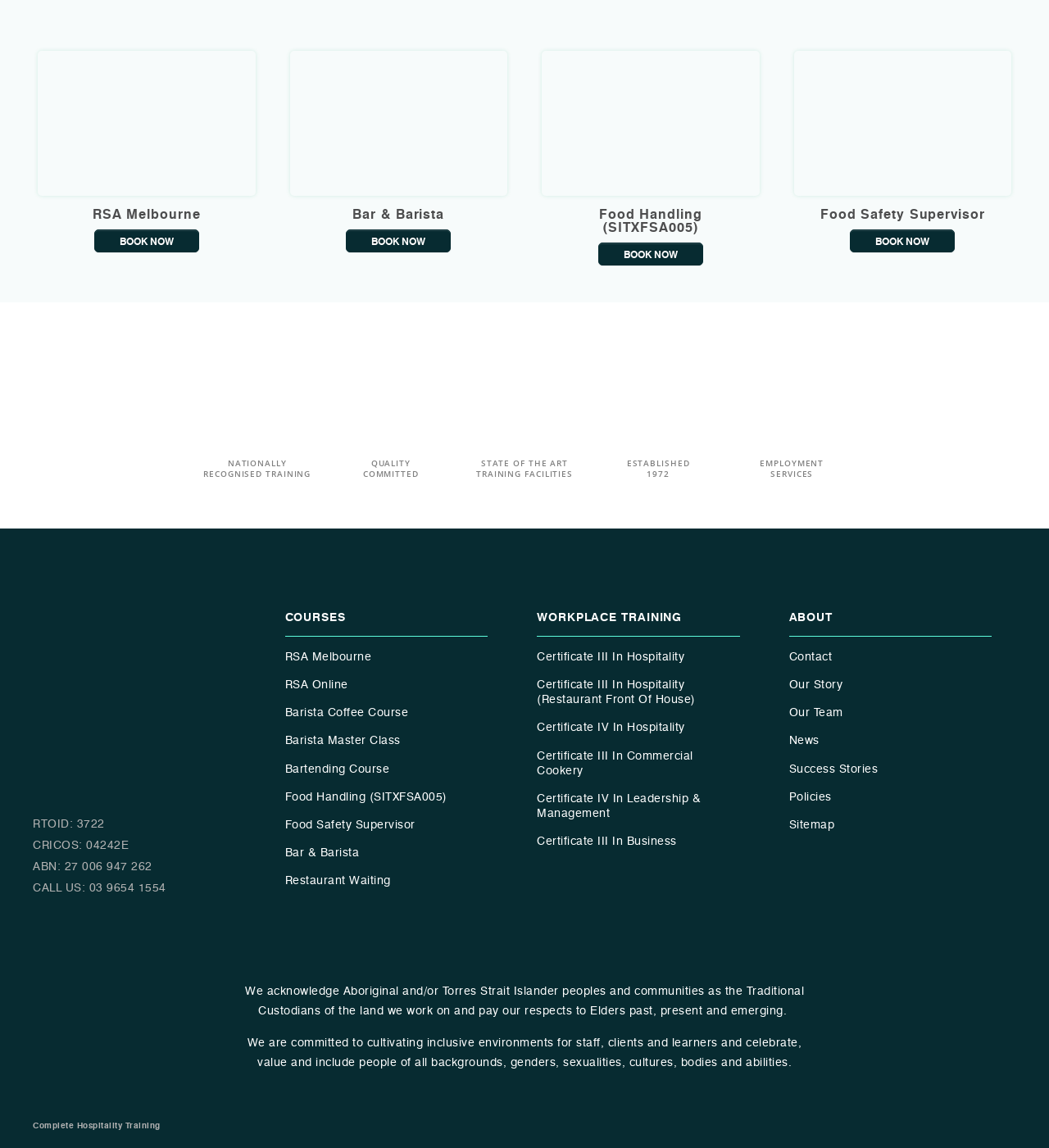Please identify the bounding box coordinates of the area that needs to be clicked to follow this instruction: "Click the 'Contact' link".

[0.752, 0.566, 0.793, 0.578]